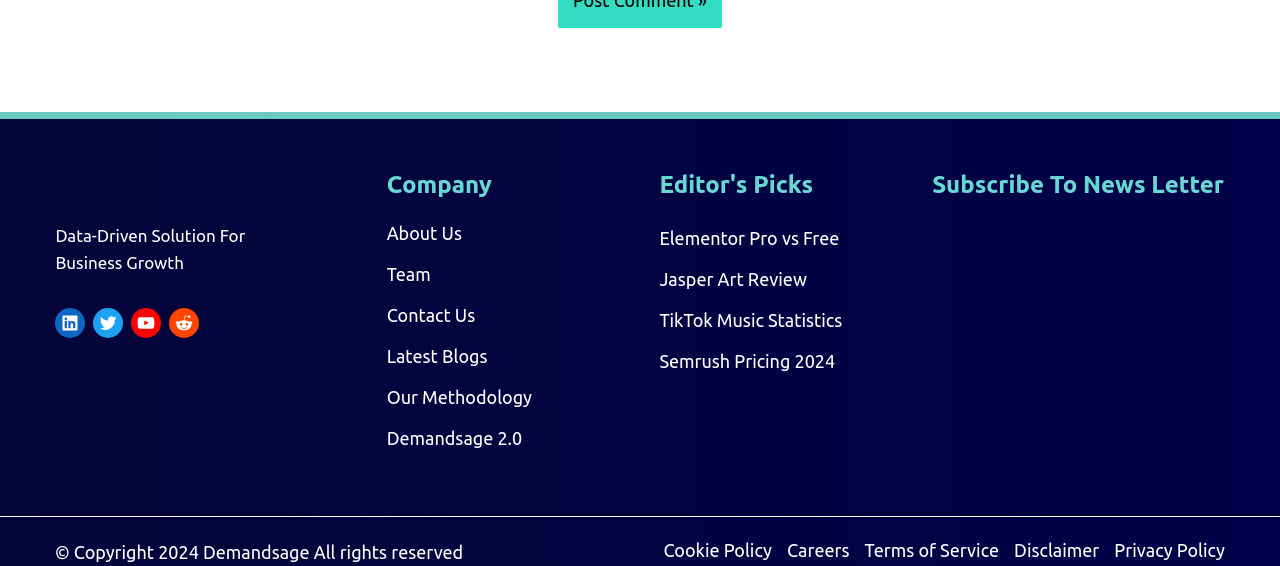Kindly determine the bounding box coordinates of the area that needs to be clicked to fulfill this instruction: "Read about the company".

[0.302, 0.446, 0.361, 0.51]